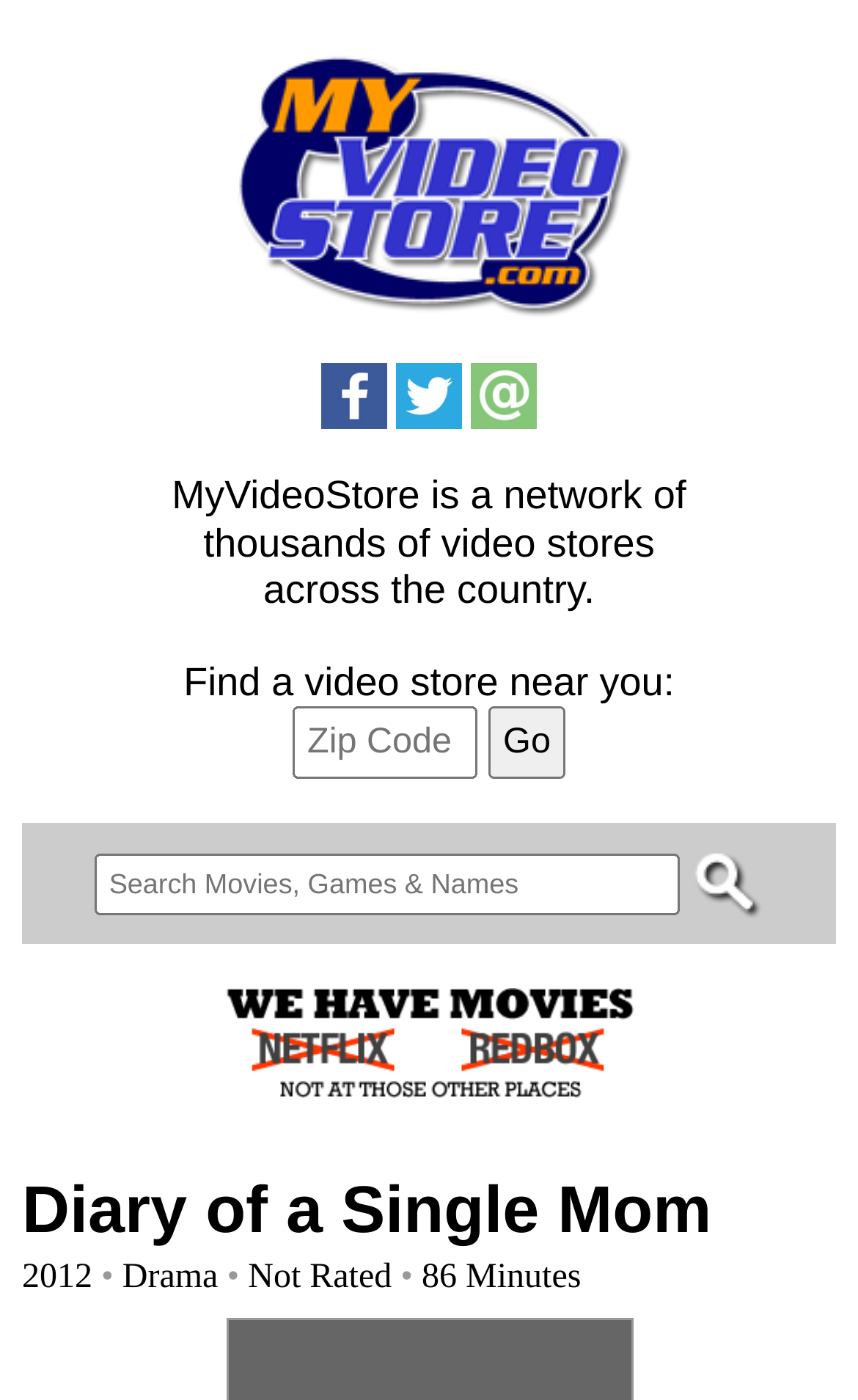Summarize the webpage comprehensively, mentioning all visible components.

The webpage is about a video store, specifically showcasing the movie "Diary of a Single Mom" released in 2012. At the top left, there is a logo of MyVideoStore.com, accompanied by a link to the website. Below the logo, there are three social media links: Facebook, Twitter, and Email, each with its respective icon.

The main content of the page is divided into two sections. On the left, there is a heading that describes MyVideoStore as a network of thousands of video stores across the country. Below this heading, there is a call-to-action to find a video store near you, with a zip code input field and a "Go" button.

On the right side, there is a search bar where users can search for movies, games, and names. Next to the search bar, there is a button with no label. Below the search bar, there is a promotional link highlighting that MyVideoStore has movies not available at Redbox or Netflix.

The main focus of the page is on the movie "Diary of a Single Mom", with a heading and a link to the movie's page. Below the heading, there are details about the movie, including its release year, genre, rating, and runtime.